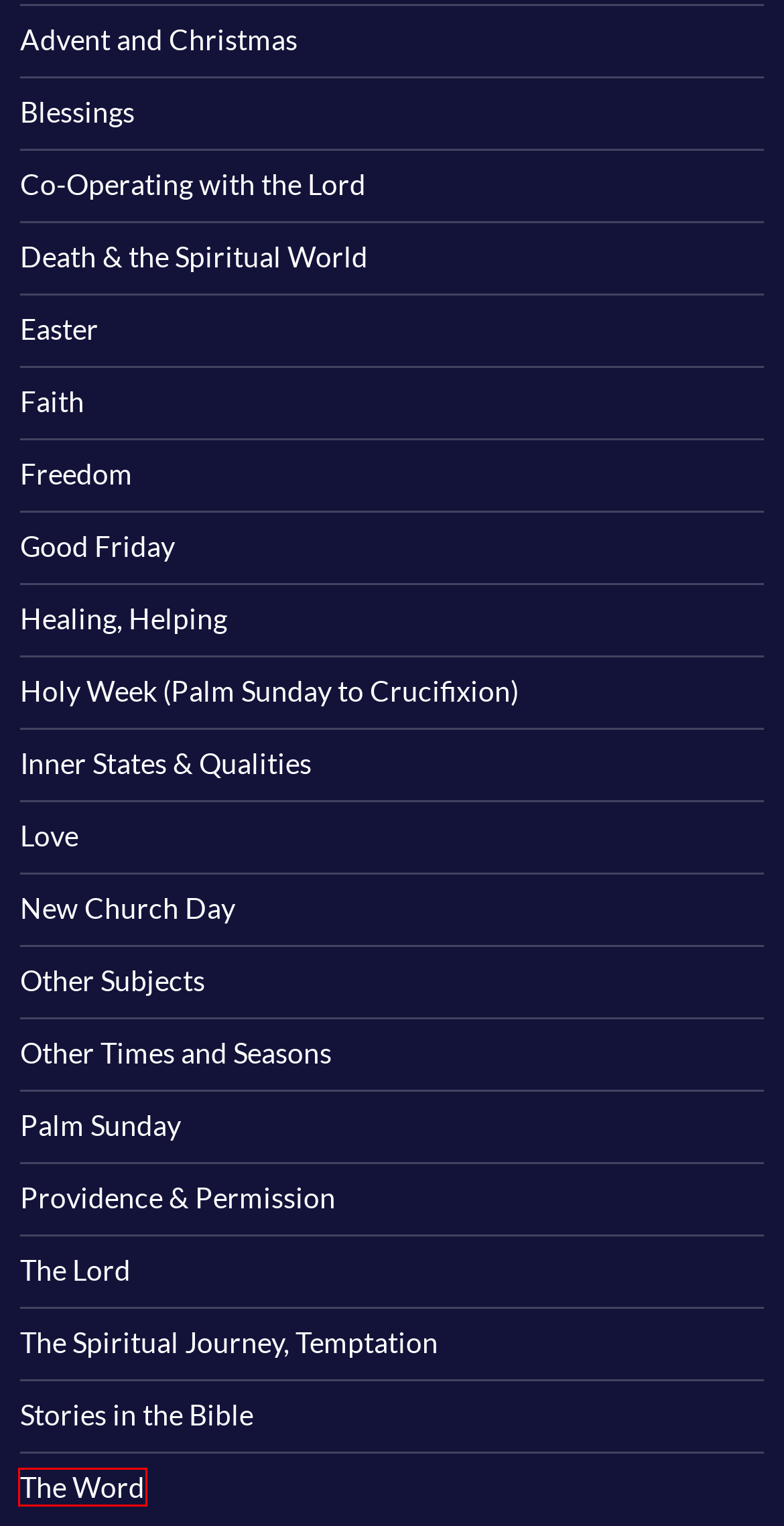Examine the webpage screenshot and identify the UI element enclosed in the red bounding box. Pick the webpage description that most accurately matches the new webpage after clicking the selected element. Here are the candidates:
A. Stories in the Bible | The New Church in Australia
B. Holy Week (Palm Sunday to Crucifixion) | The New Church in Australia
C. The Spiritual Journey, Temptation | The New Church in Australia
D. Advent and Christmas | The New Church in Australia
E. The Word | The New Church in Australia
F. Other Times and Seasons | The New Church in Australia
G. Good Friday | The New Church in Australia
H. Love | The New Church in Australia

E